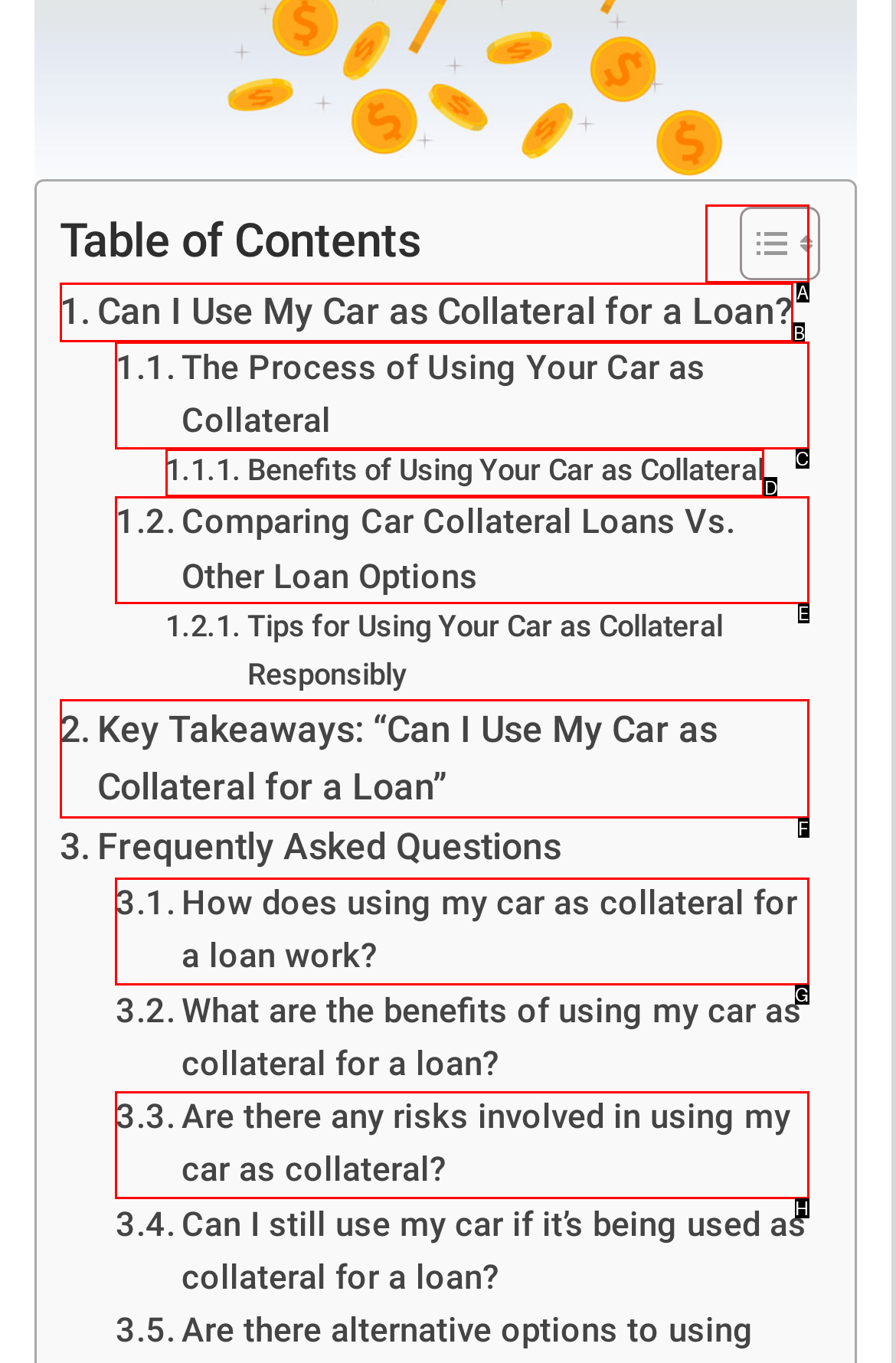Match the description to the correct option: aria-label="Open navigation menu"
Provide the letter of the matching option directly.

None